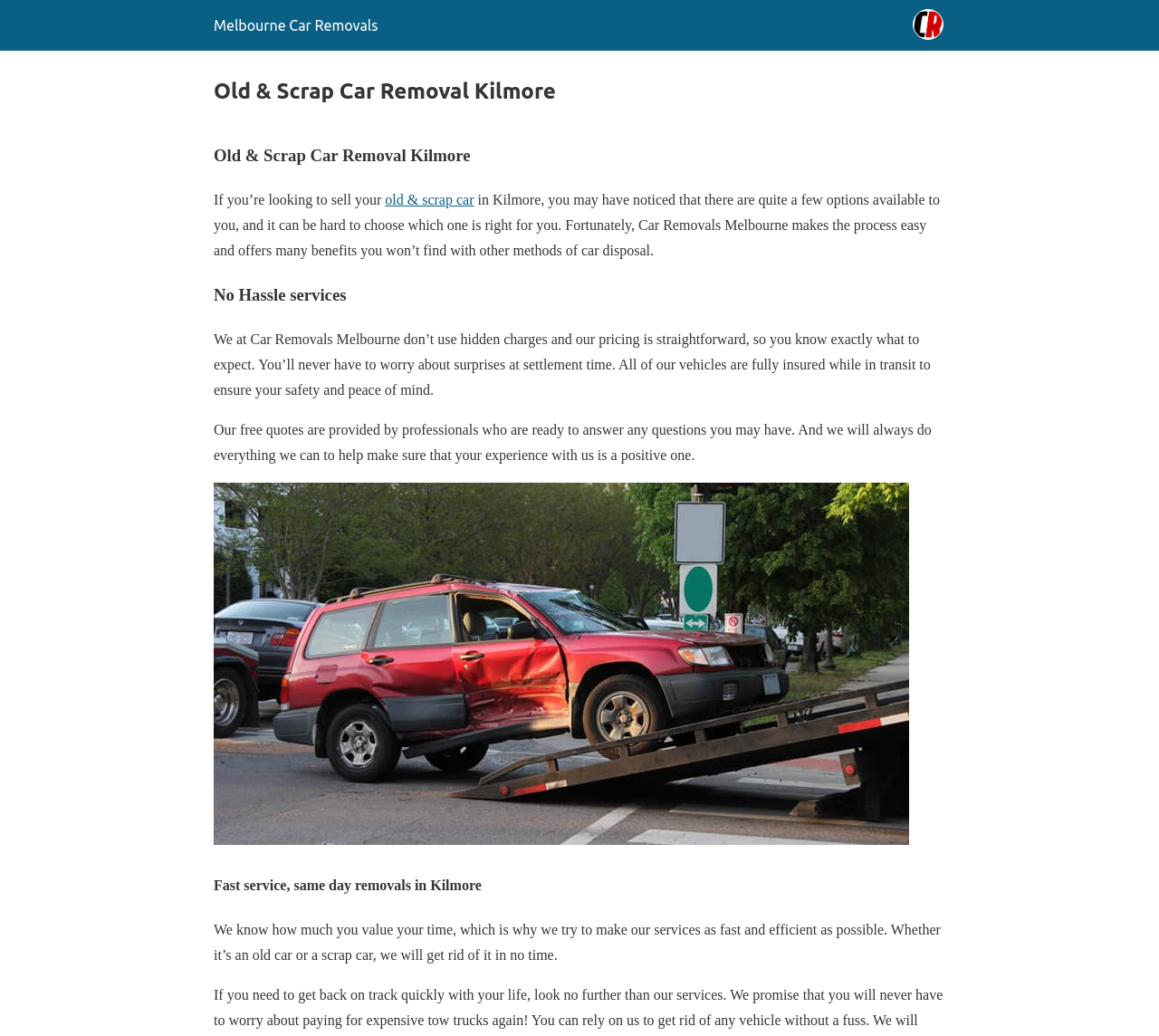Provide the bounding box coordinates for the specified HTML element described in this description: "Melbourne Car Removals". The coordinates should be four float numbers ranging from 0 to 1, in the format [left, top, right, bottom].

[0.184, 0.017, 0.326, 0.032]